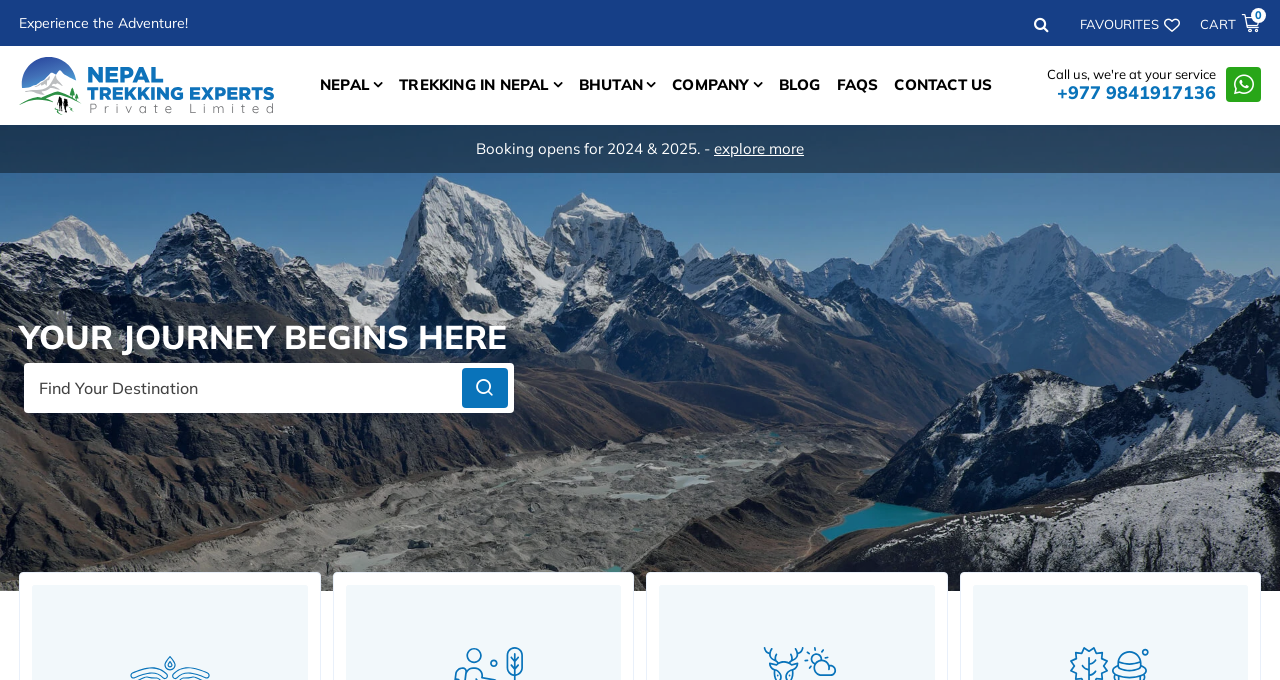Provide a one-word or short-phrase answer to the question:
What is the year mentioned for booking?

2024 and 2025